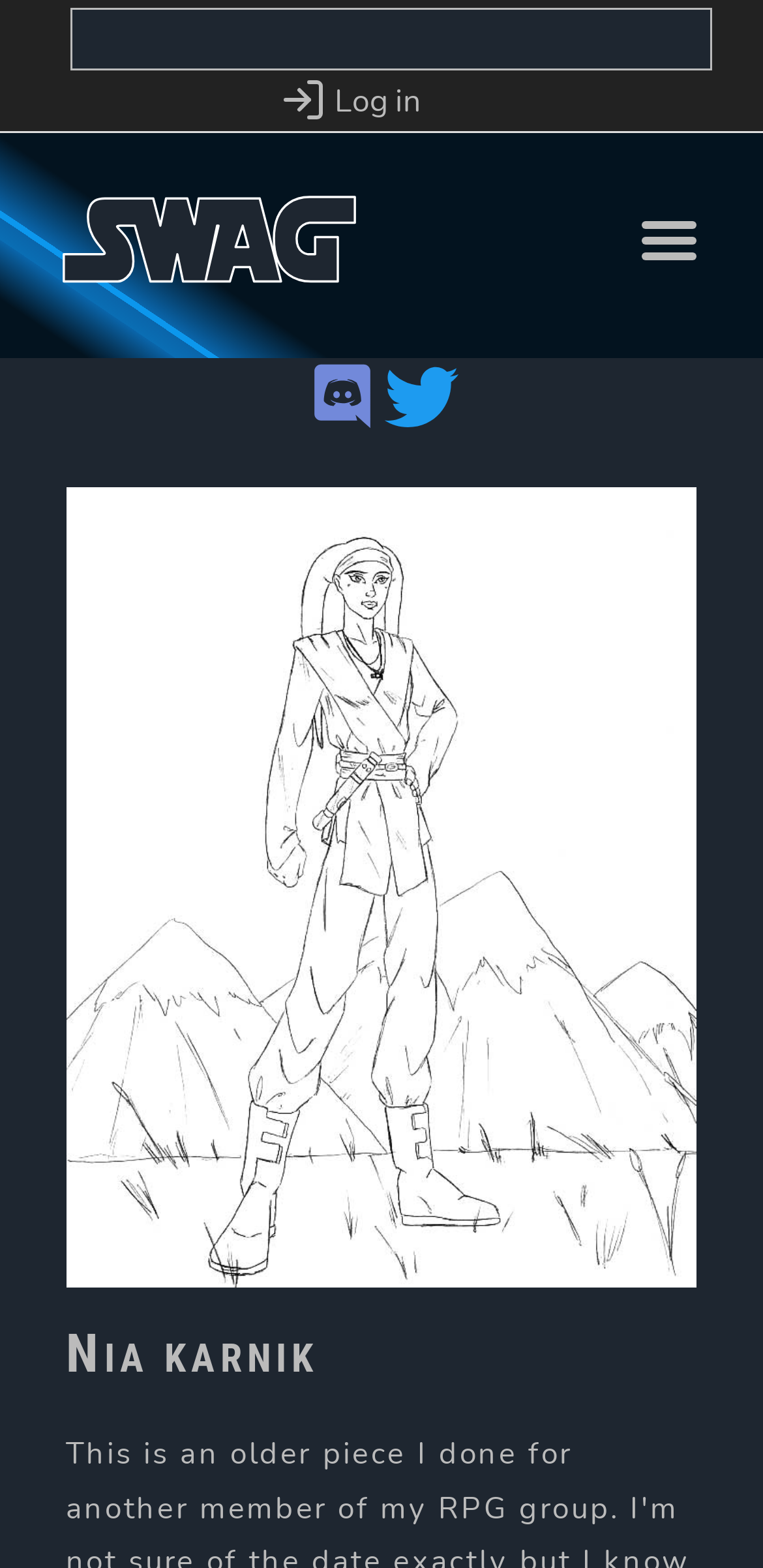Given the description "Log in Log in", provide the bounding box coordinates of the corresponding UI element.

[0.367, 0.049, 0.551, 0.079]